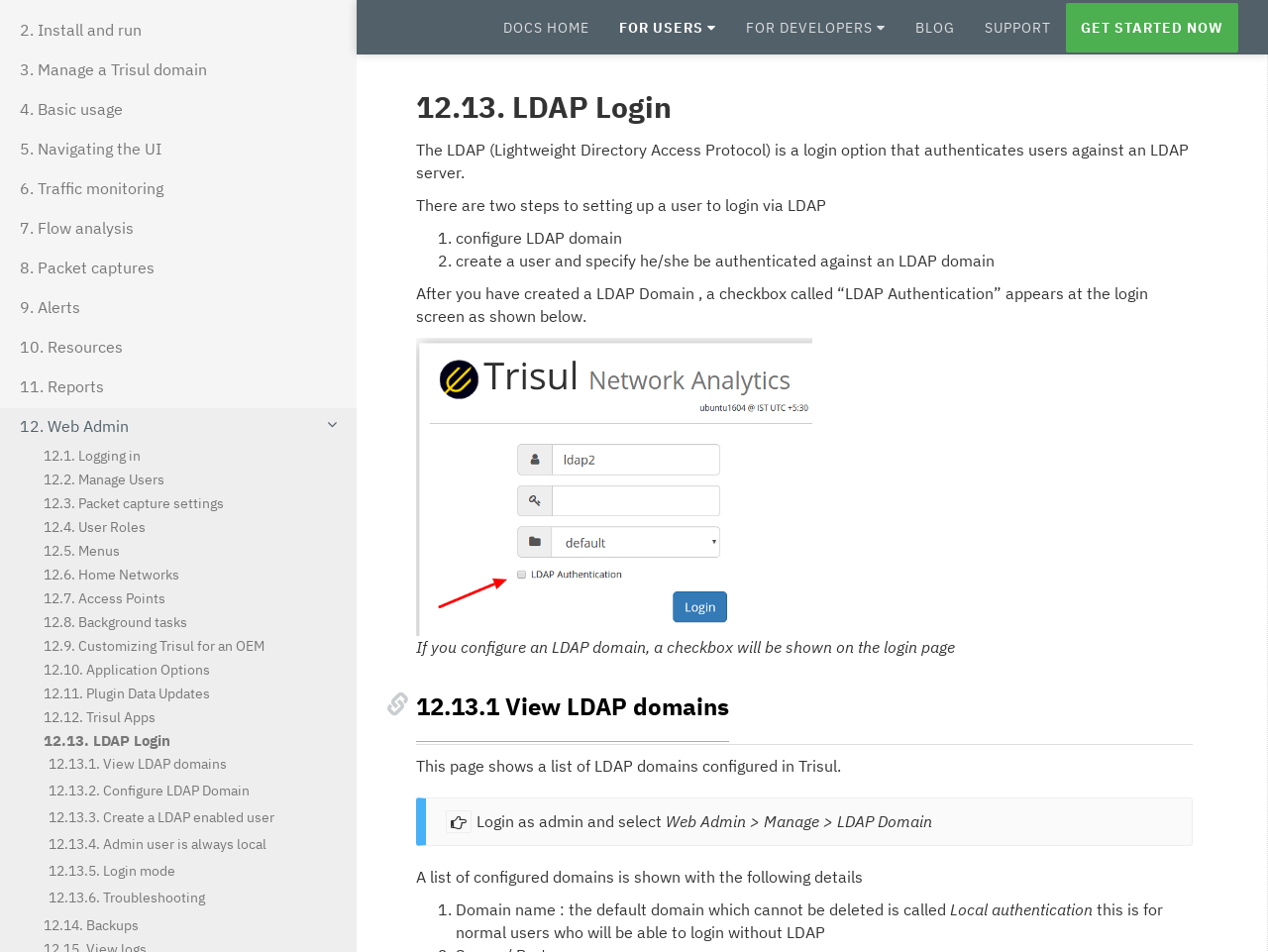How do you access the 'View LDAP domains' page?
Please provide a comprehensive answer to the question based on the webpage screenshot.

To access the 'View LDAP domains' page, you need to login as admin and then select Web Admin > Manage > LDAP Domain from the menu, which will show a list of configured domains.